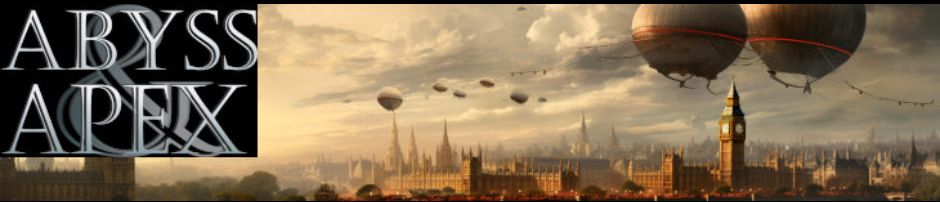What is the iconic clock tower in the city?
Provide a fully detailed and comprehensive answer to the question.

The answer can be obtained by analyzing the description of the city skyline, which is reminiscent of London, and identifying the iconic clock tower as Big Ben, a recognizable landmark in London.